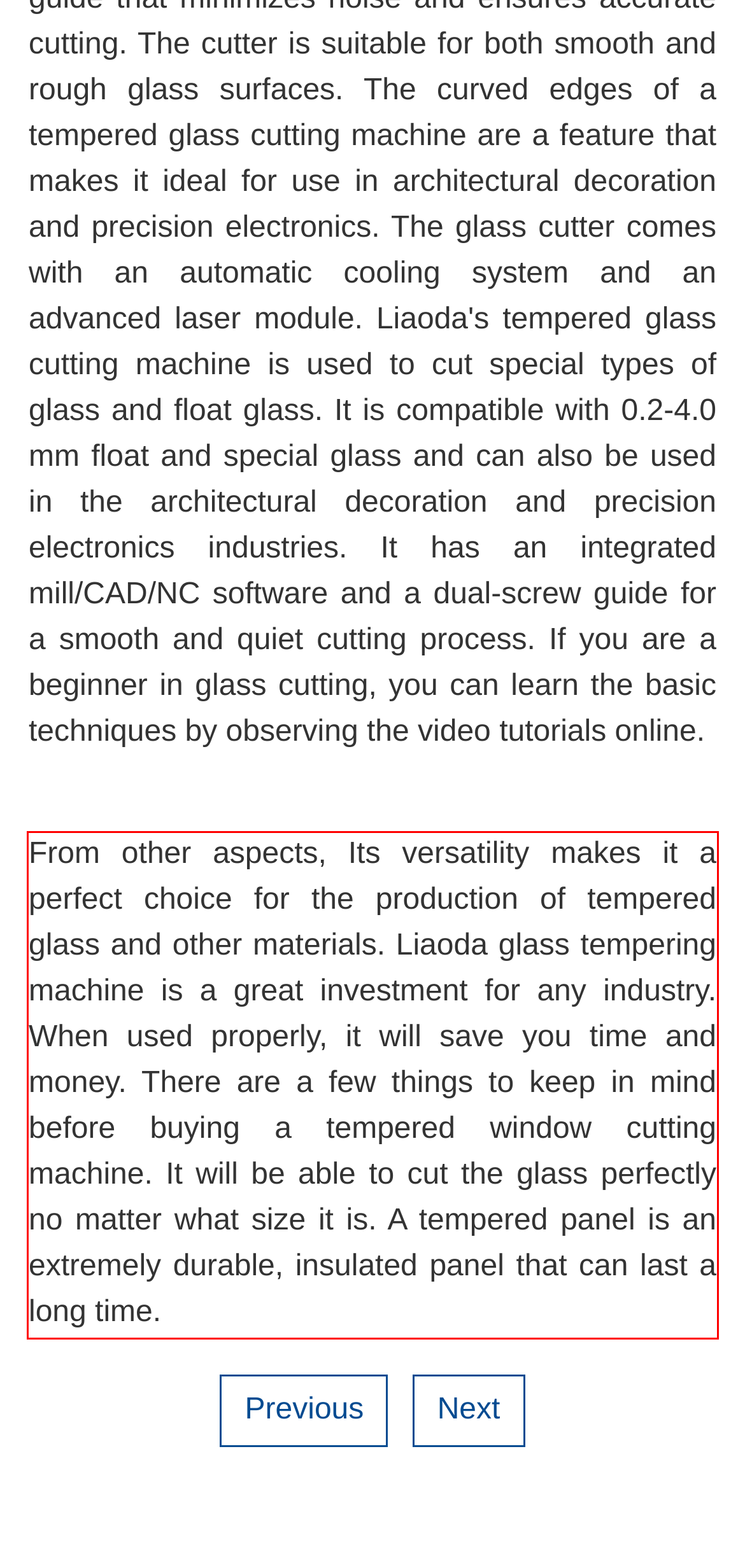The screenshot provided shows a webpage with a red bounding box. Apply OCR to the text within this red bounding box and provide the extracted content.

From other aspects, Its versatility makes it a perfect choice for the production of tempered glass and other materials. Liaoda glass tempering machine is a great investment for any industry. When used properly, it will save you time and money. There are a few things to keep in mind before buying a tempered window cutting machine. It will be able to cut the glass perfectly no matter what size it is. A tempered panel is an extremely durable, insulated panel that can last a long time.